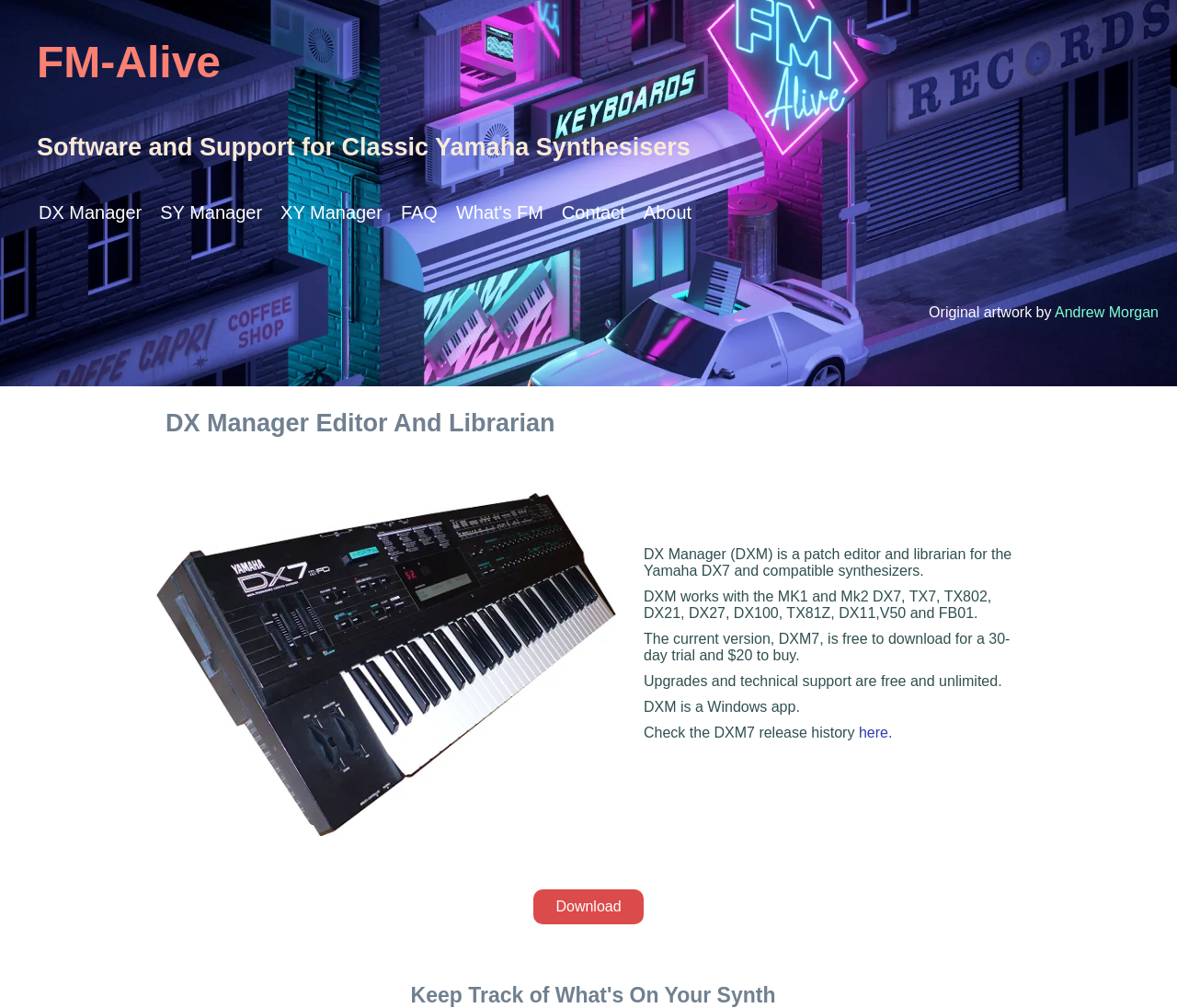What is the purpose of DXM?
Provide a one-word or short-phrase answer based on the image.

Patch editor and librarian